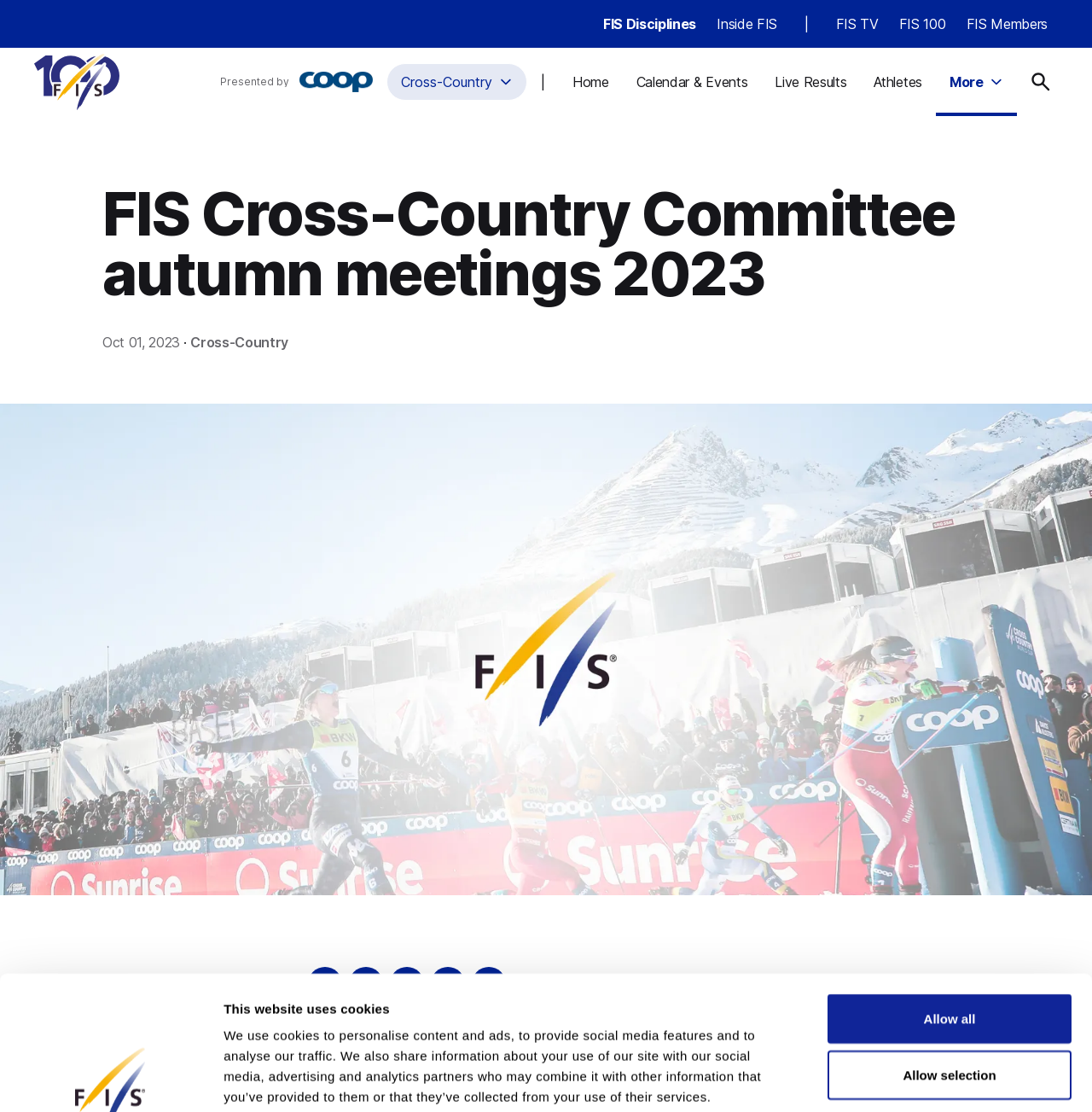How many social media sharing options are available?
Using the image as a reference, answer with just one word or a short phrase.

4